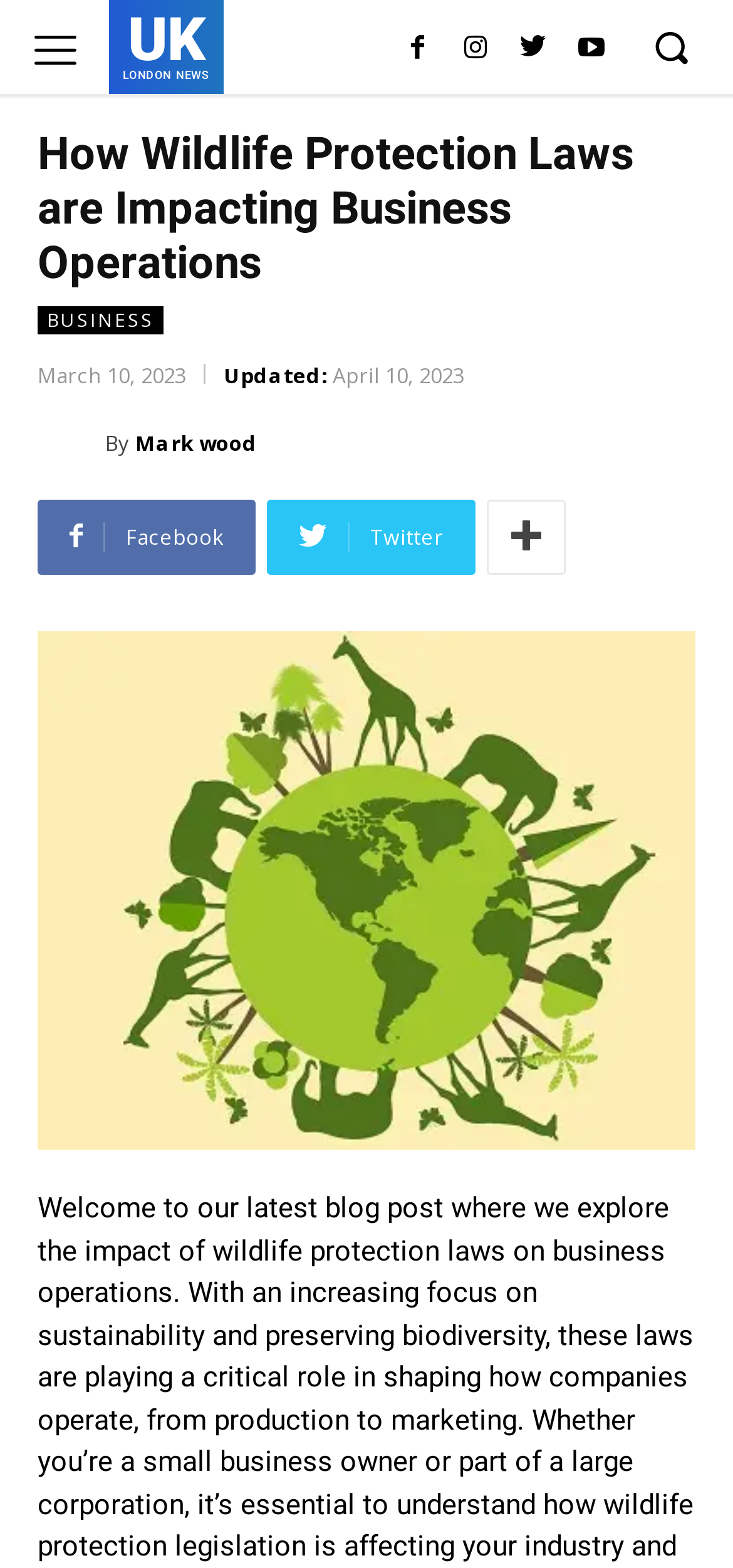Construct a thorough caption encompassing all aspects of the webpage.

This webpage appears to be a blog post discussing the impact of wildlife protection laws on business operations. At the top right corner, there is a search button accompanied by a small image. On the top left corner, there is a menu button with an image. Below the menu button, there are several links to different news categories, including "UK LONDON NEWS".

The main content of the webpage is headed by a title "How Wildlife Protection Laws are Impacting Business Operations" which spans almost the entire width of the page. Below the title, there are links to categories such as "BUSINESS" and a timestamp indicating when the article was published and last updated.

The author of the article, "Mark wood", is credited with a link and an image of the author. There are also social media links to Facebook, Twitter, and another platform, allowing readers to share the article.

The main article content is presented in a large block of text that takes up most of the page. There are no other notable UI elements or images on the page besides the ones mentioned above.